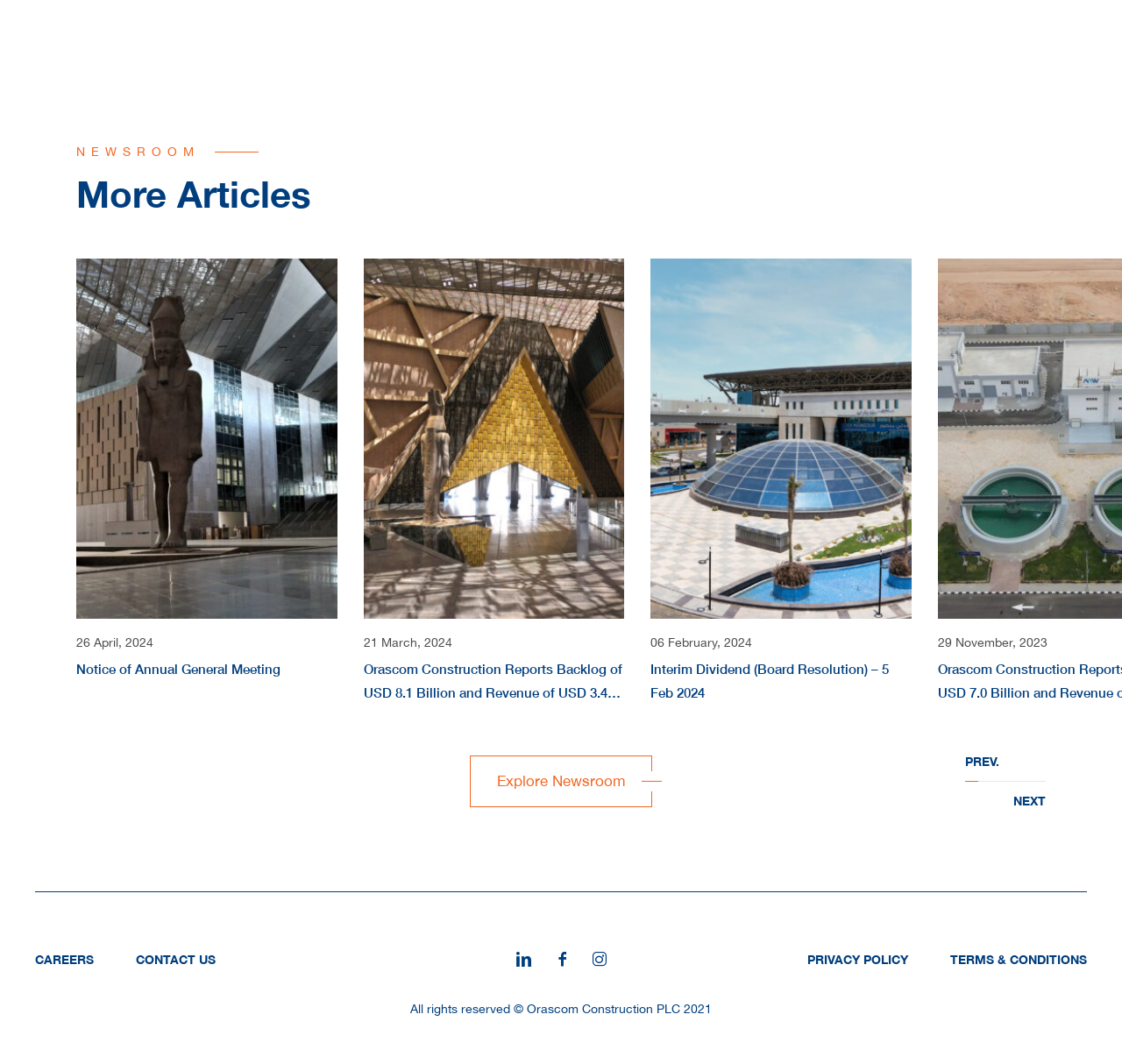What is the date of the 'Notice of Annual General Meeting' article?
Look at the screenshot and provide an in-depth answer.

The date of the 'Notice of Annual General Meeting' article is '26 April, 2024' which is indicated by the StaticText element within the figcaption element of the corresponding figure element.